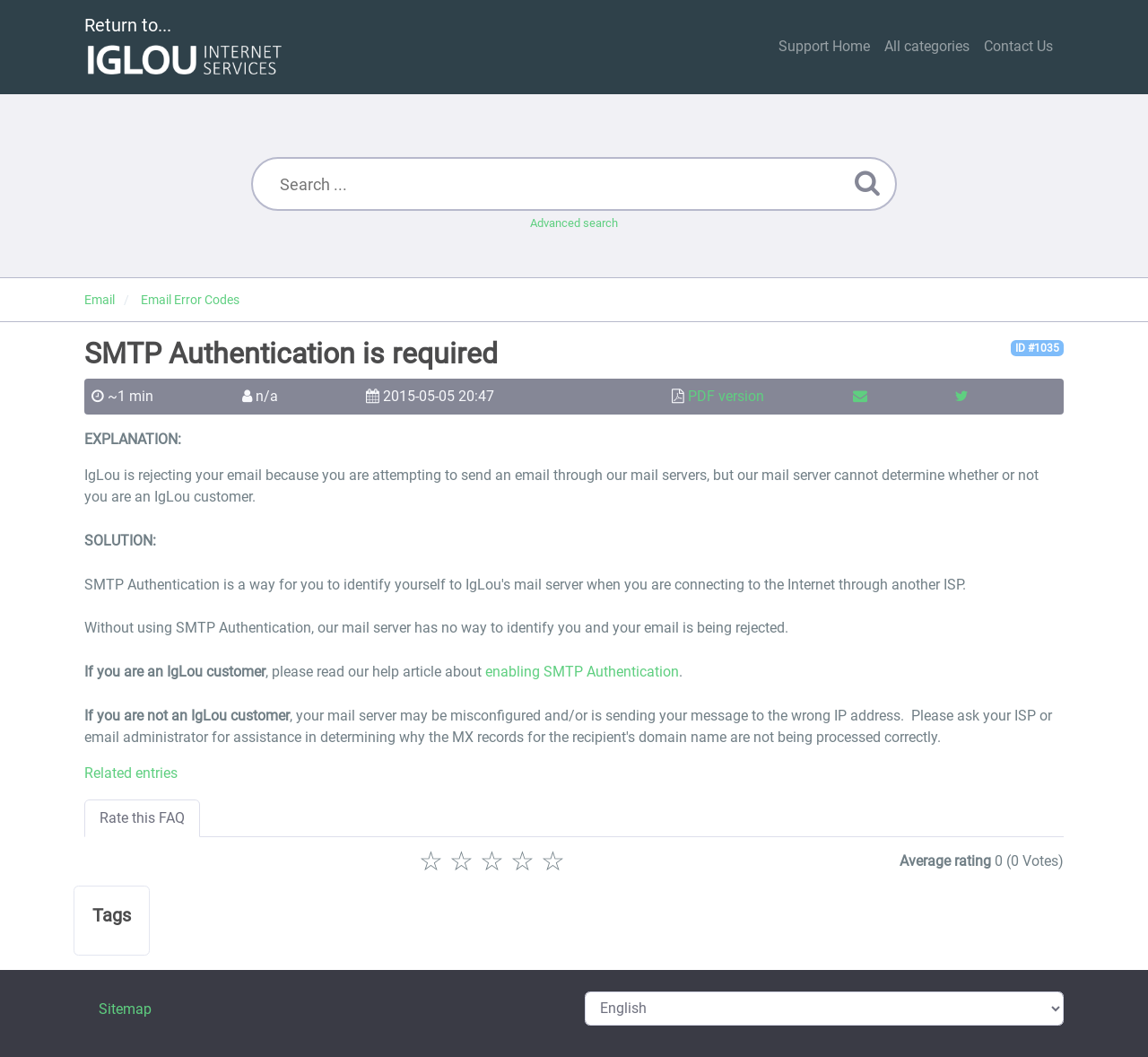Carefully examine the image and provide an in-depth answer to the question: What is the purpose of SMTP Authentication?

According to the webpage, SMTP Authentication is required to identify IgLou customers, and without it, the mail server cannot determine whether the sender is an IgLou customer or not.